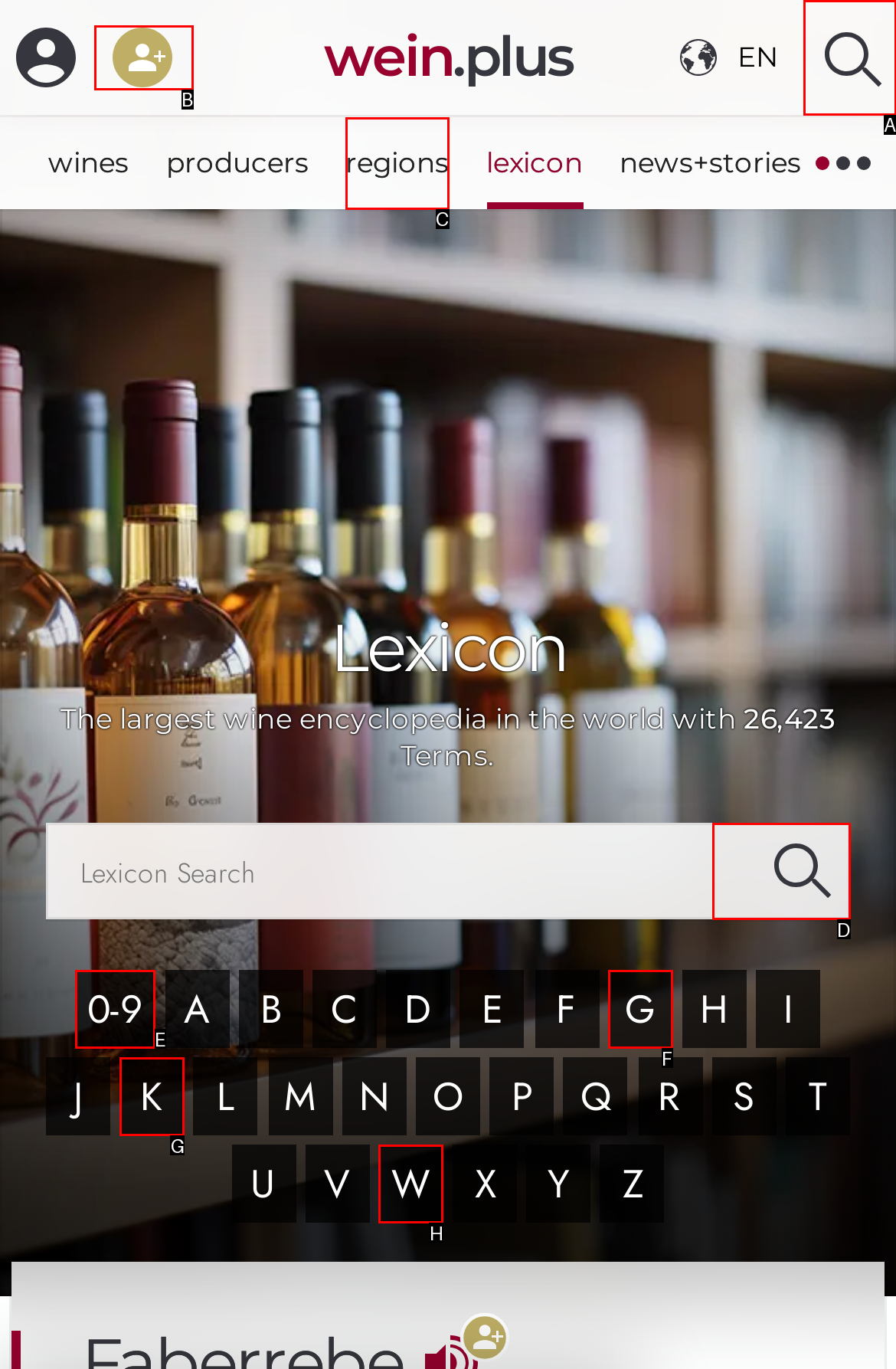Determine which HTML element to click to execute the following task: search for wines Answer with the letter of the selected option.

A